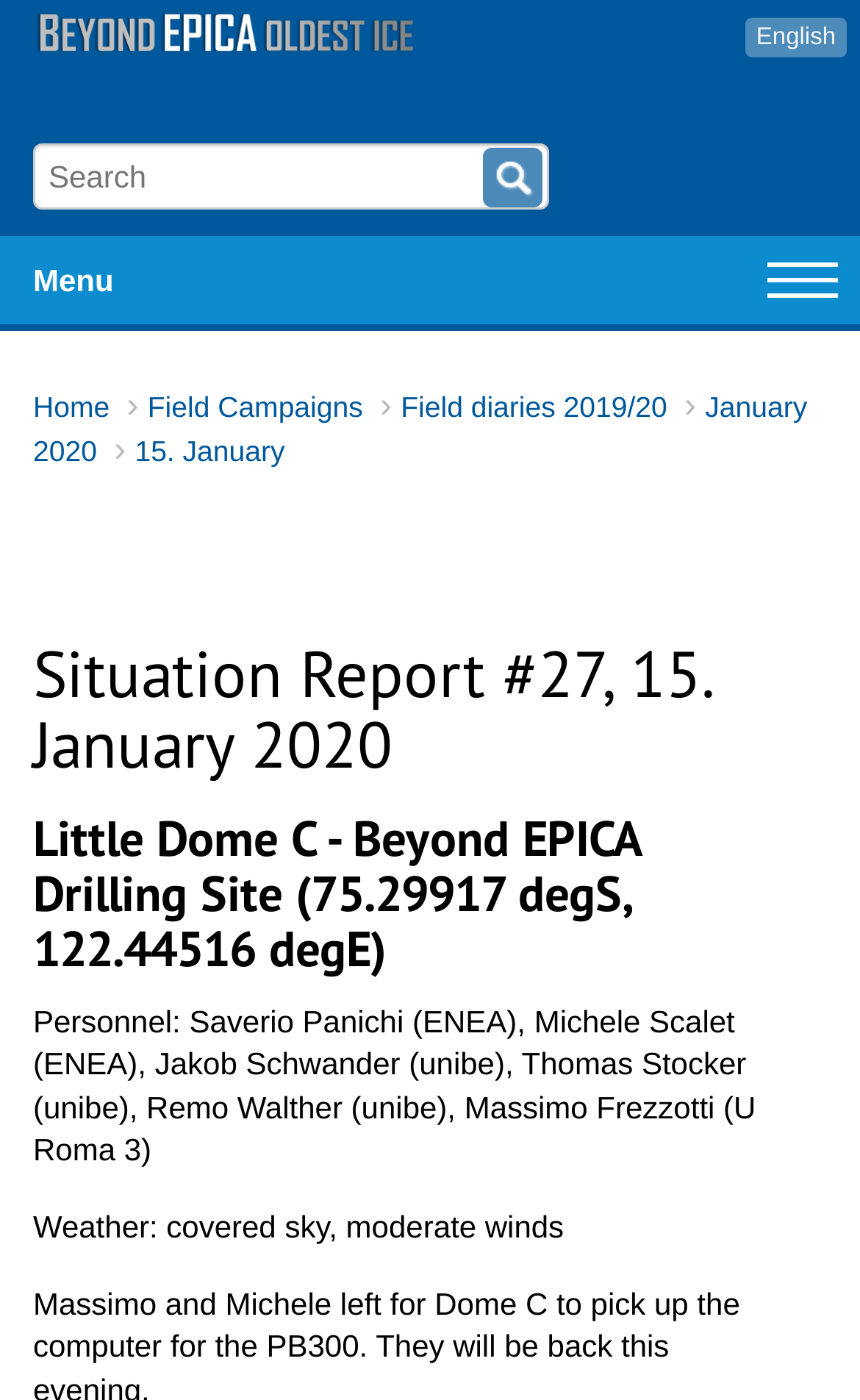Determine the bounding box coordinates for the area that needs to be clicked to fulfill this task: "Click on Mirror File link". The coordinates must be given as four float numbers between 0 and 1, i.e., [left, top, right, bottom].

None